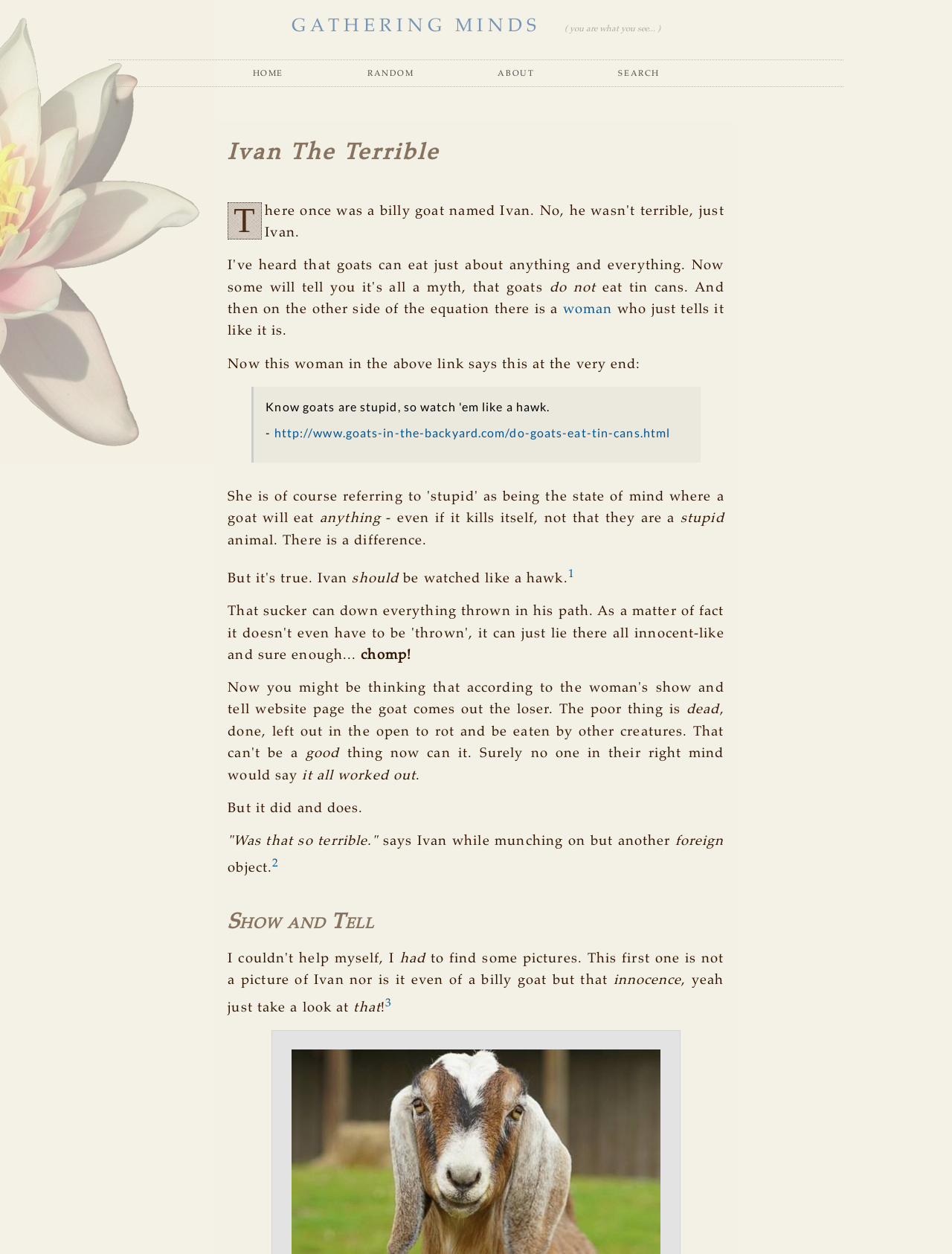Give a one-word or phrase response to the following question: What is the difference between a goat and a stupid animal?

there is a difference